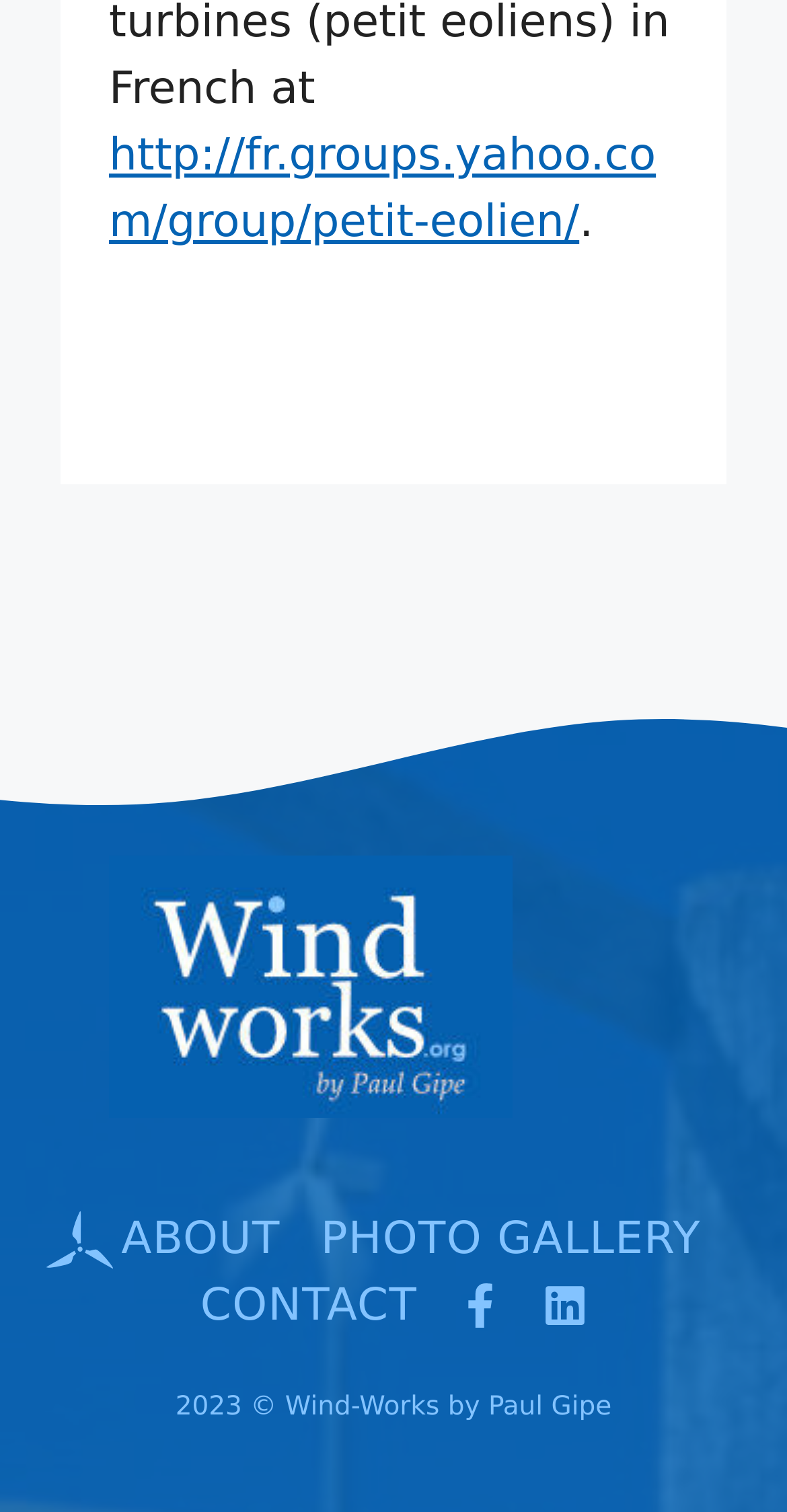Please answer the following question using a single word or phrase: 
How many figures are there on the webpage?

1